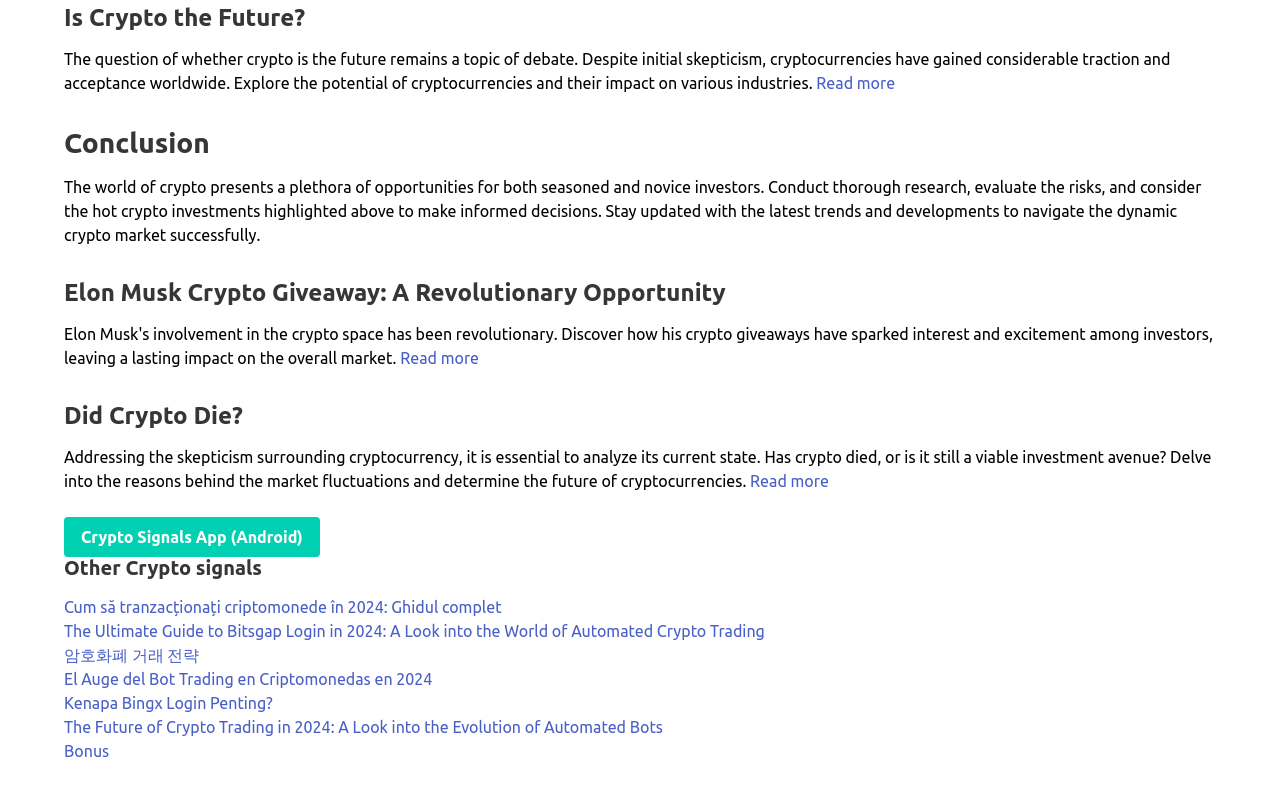Identify the bounding box coordinates for the region to click in order to carry out this instruction: "Read the Ultimate Guide to Bitsgap Login in 2024". Provide the coordinates using four float numbers between 0 and 1, formatted as [left, top, right, bottom].

[0.05, 0.791, 0.598, 0.814]